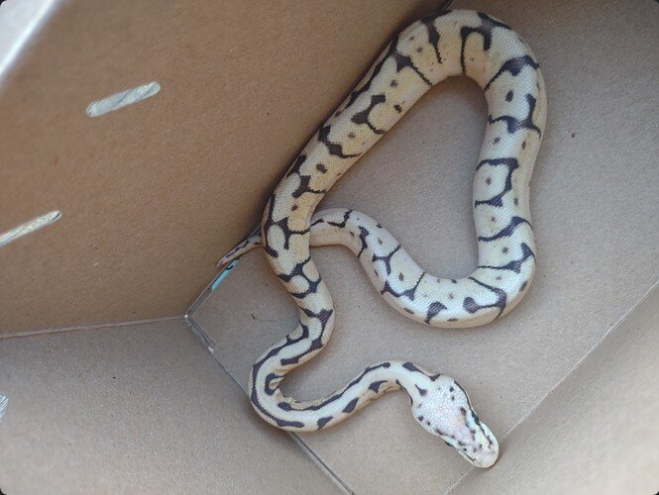Generate a descriptive account of all visible items and actions in the image.

A Ball Python lies comfortably inside a cardboard box, showcasing its distinctive coloration and patterns. The snake's smooth, tan body is adorned with darker, irregular patches, a characteristic feature of this species. Its head, slightly raised, reveals a pointed snout and bright eyes, conveying both curiosity and calmness. The soft lighting enhances the snake's vibrant hues, while the box provides a secure environment, typical for transporting or housing these gentle reptiles. This image captures the essence of a Ball Python, highlighting its beauty and the importance of proper care in handling such creatures.